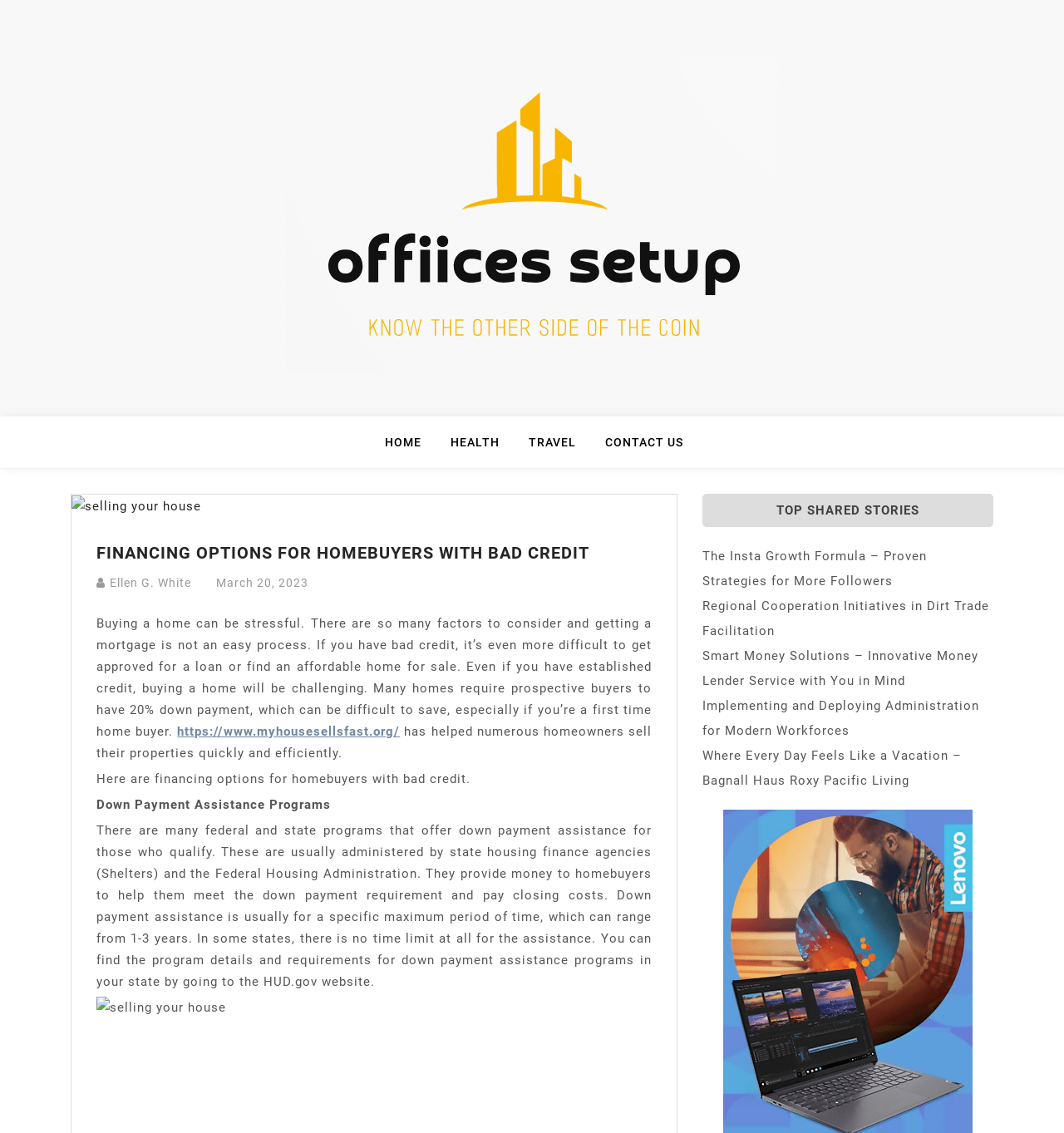Please identify the bounding box coordinates for the region that you need to click to follow this instruction: "Read more about 'Down Payment Assistance Programs'".

[0.091, 0.703, 0.311, 0.716]